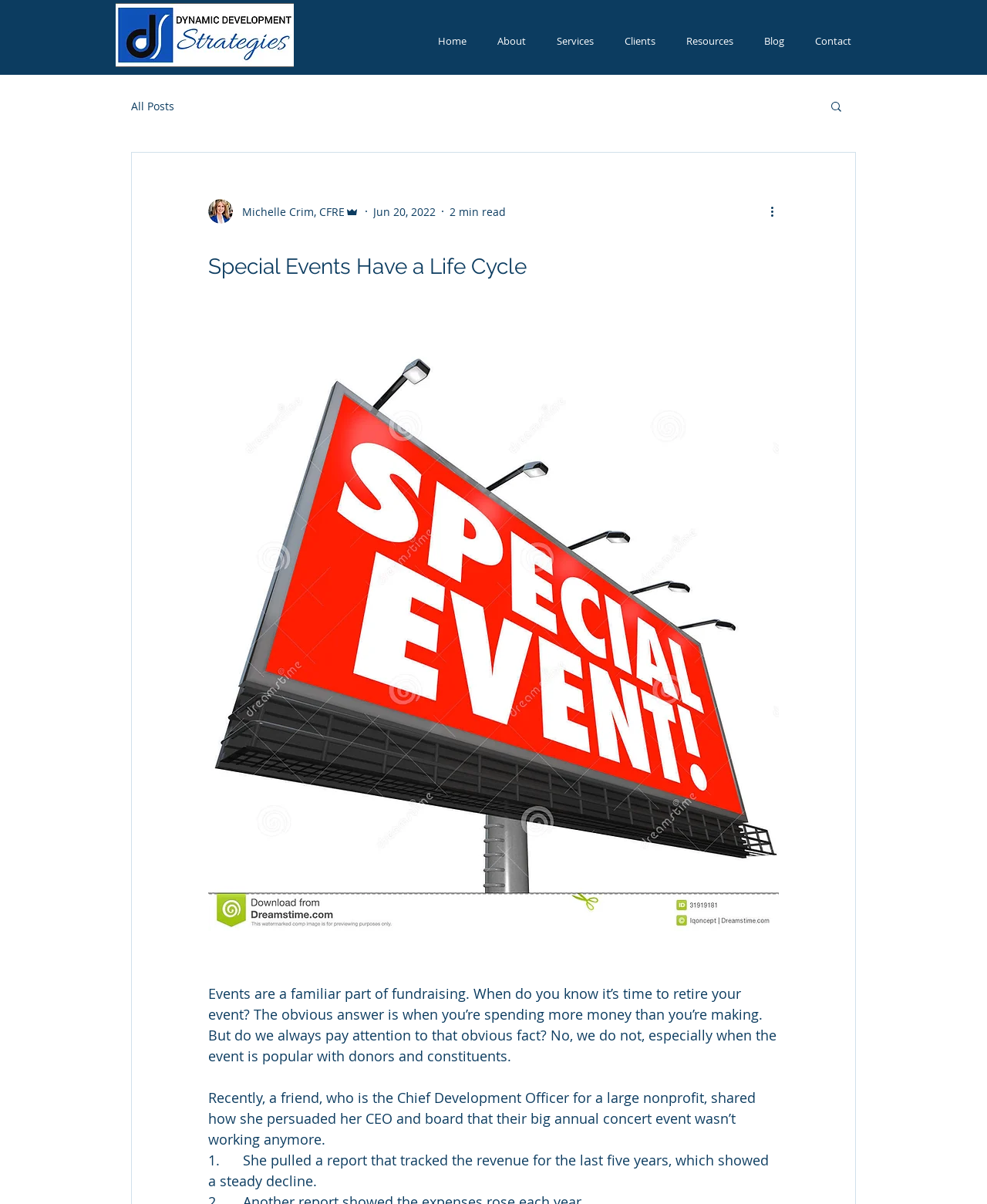Please extract the title of the webpage.

Special Events Have a Life Cycle